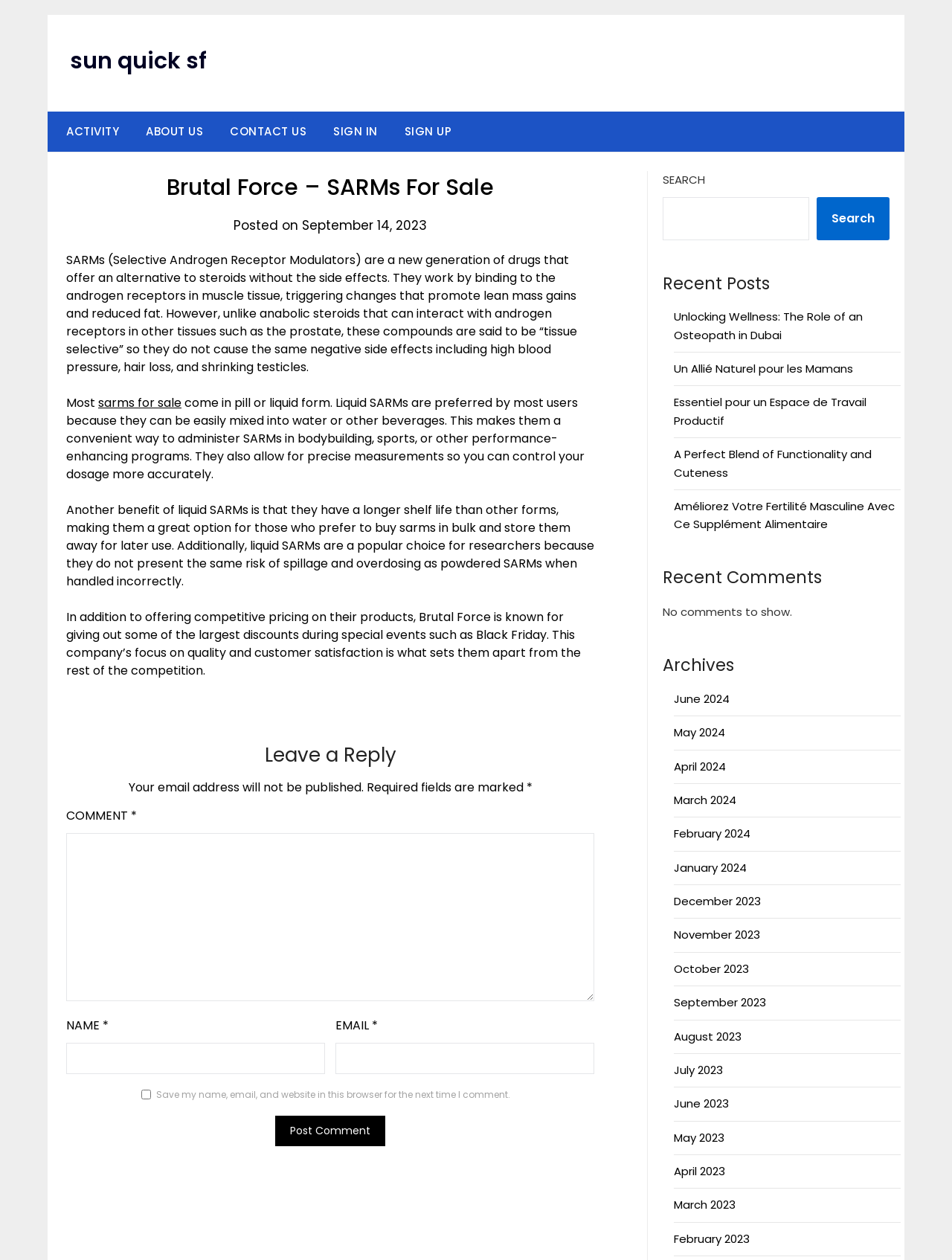Utilize the details in the image to give a detailed response to the question: What is the main topic of this webpage?

Based on the content of the webpage, it appears that the main topic is SARMs (Selective Androgen Receptor Modulators), which is a new generation of drugs that offer an alternative to steroids without the side effects.